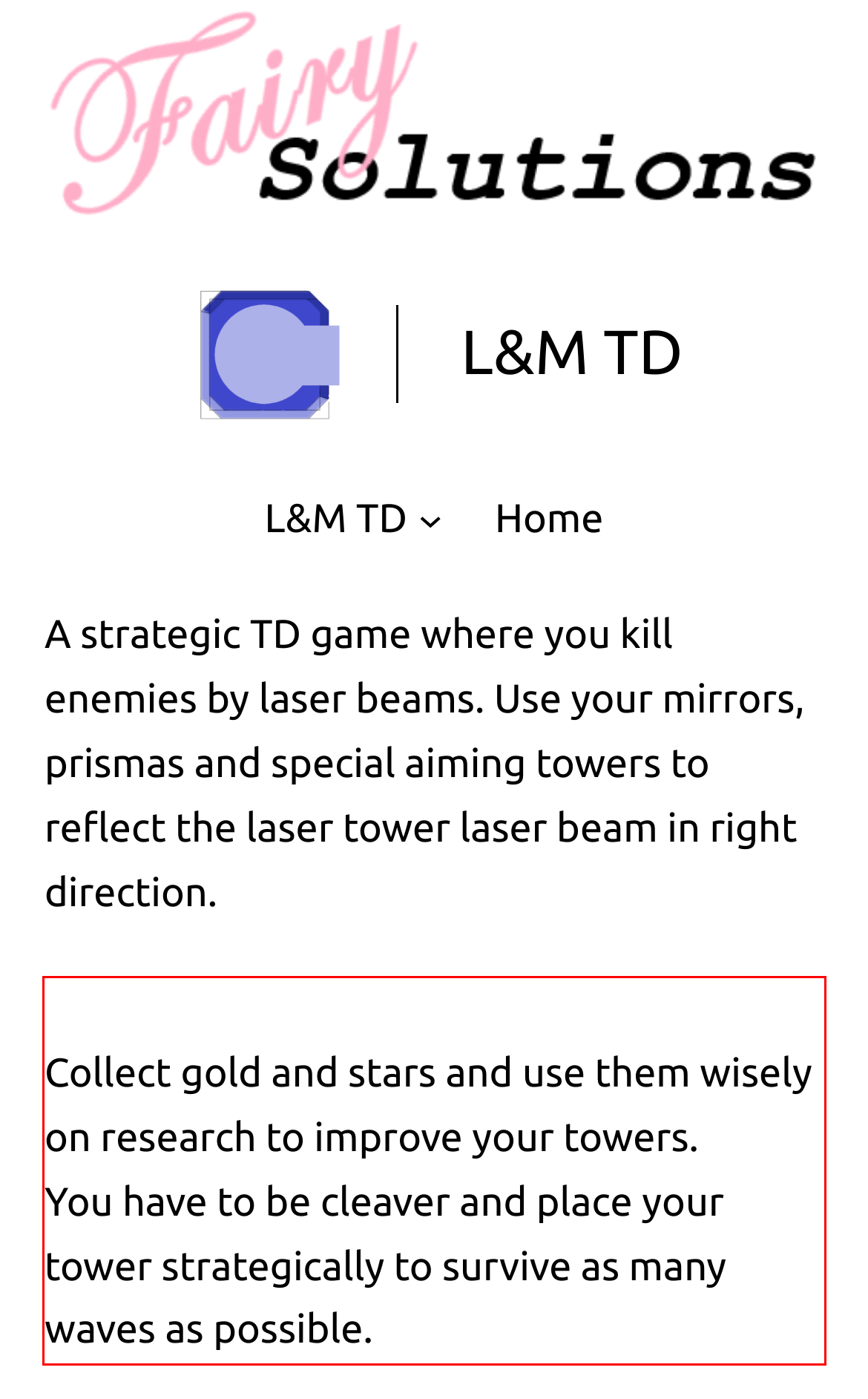Given a webpage screenshot, identify the text inside the red bounding box using OCR and extract it.

Collect gold and stars and use them wisely on research to improve your towers. You have to be cleaver and place your tower strategically to survive as many waves as possible.